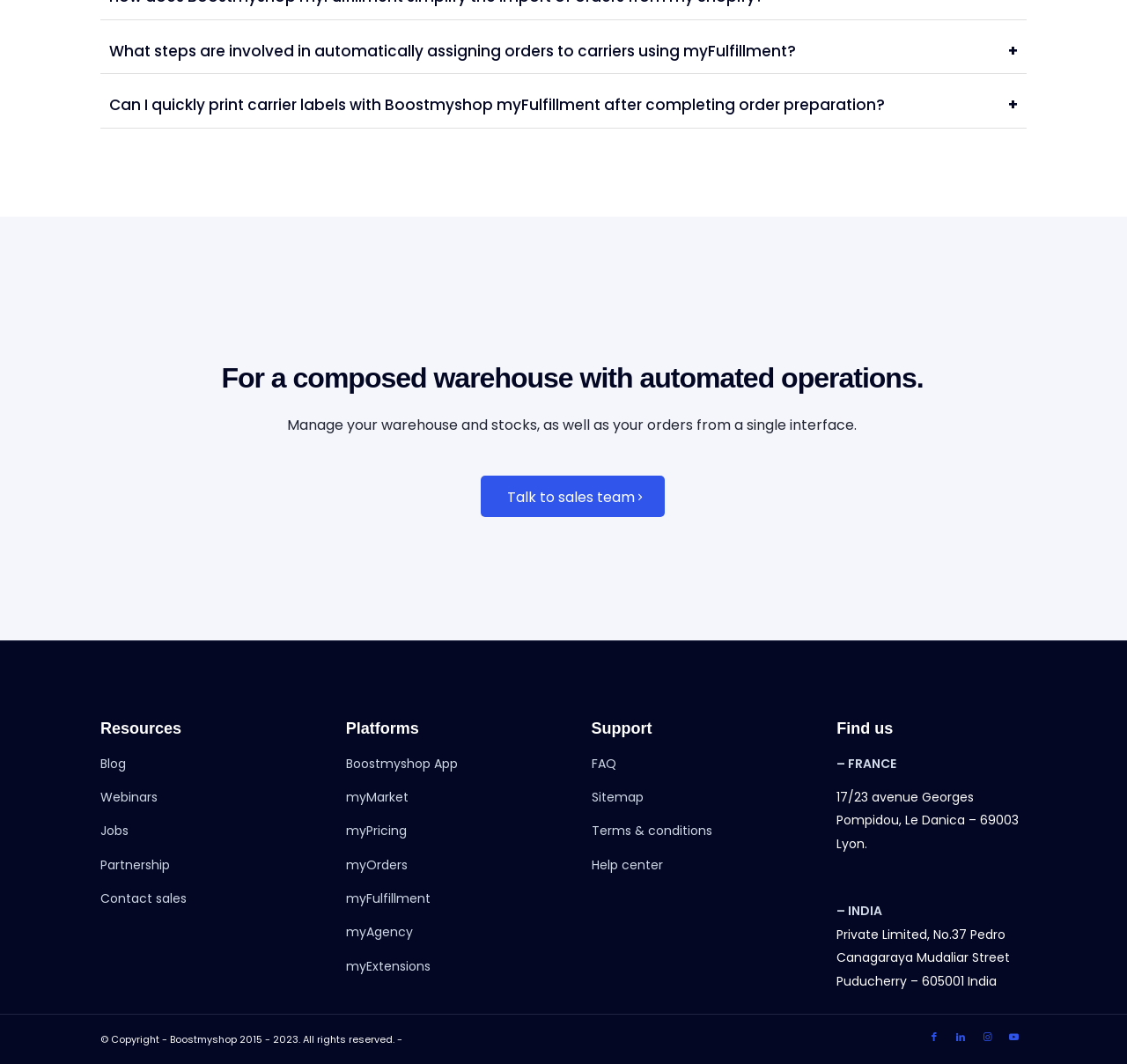Please provide a comprehensive response to the question below by analyzing the image: 
What is the purpose of the 'Talk to sales team' link?

The 'Talk to sales team' link is likely intended for users who want to get in touch with the sales team of Boostmyshop, possibly to inquire about their services or to discuss potential business opportunities. The link is prominently displayed on the webpage, suggesting that it is an important call-to-action for the platform.